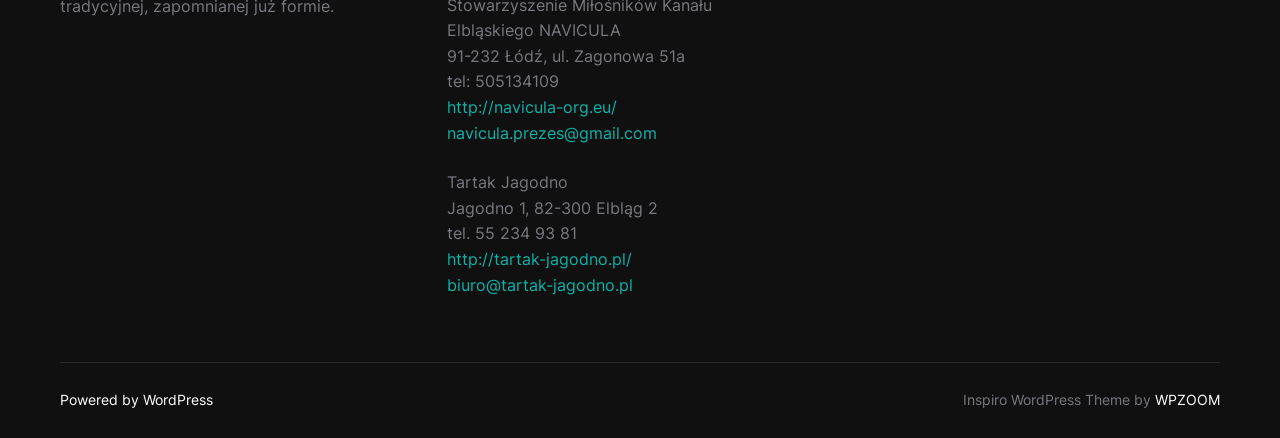What is the address of Navicula?
Please give a detailed and elaborate answer to the question.

I found the address of Navicula by looking at the StaticText element with the OCR text '91-232 Łódź, ul. Zagonowa 51a' which is located at the top of the webpage.